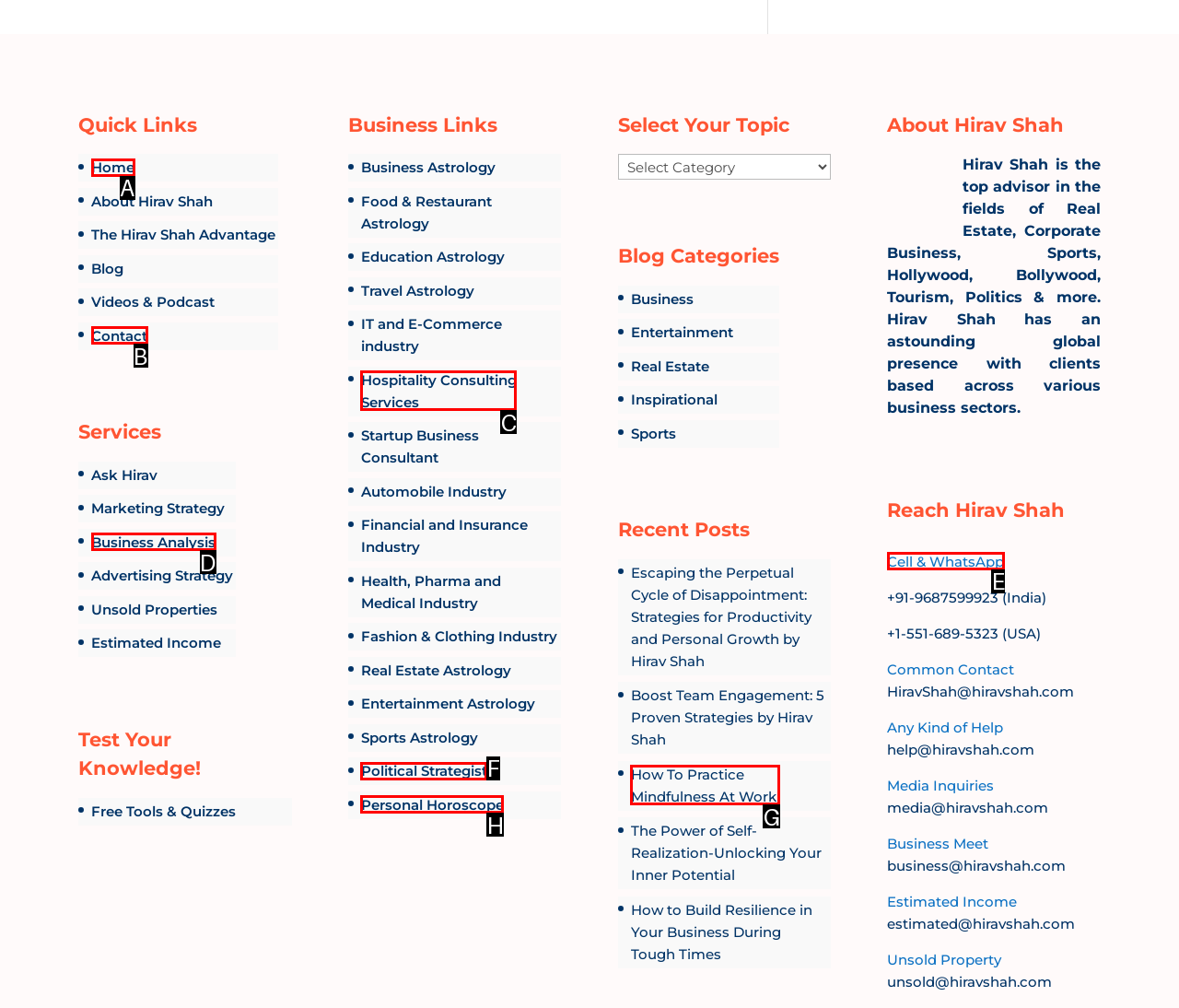Given the task: Contact Hirav Shah via WhatsApp, indicate which boxed UI element should be clicked. Provide your answer using the letter associated with the correct choice.

E